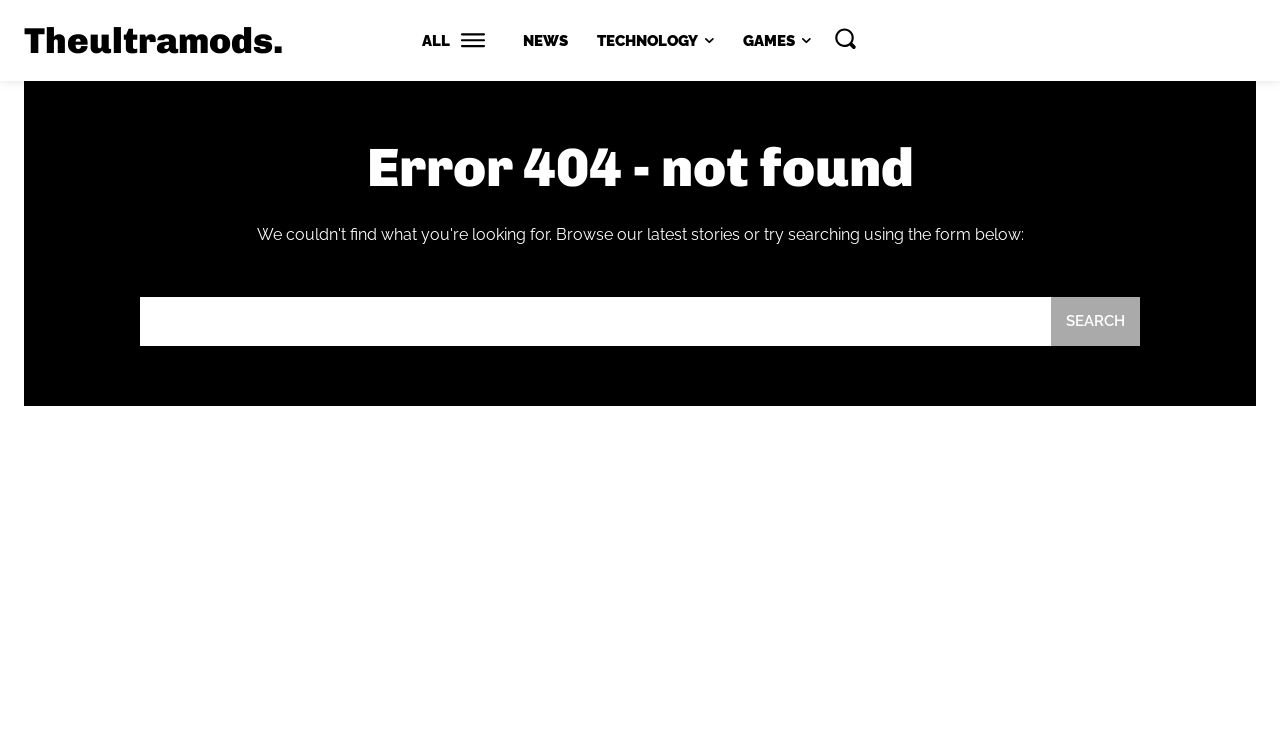Give a short answer using one word or phrase for the question:
What is the error message displayed on the page?

Error 404 - not found